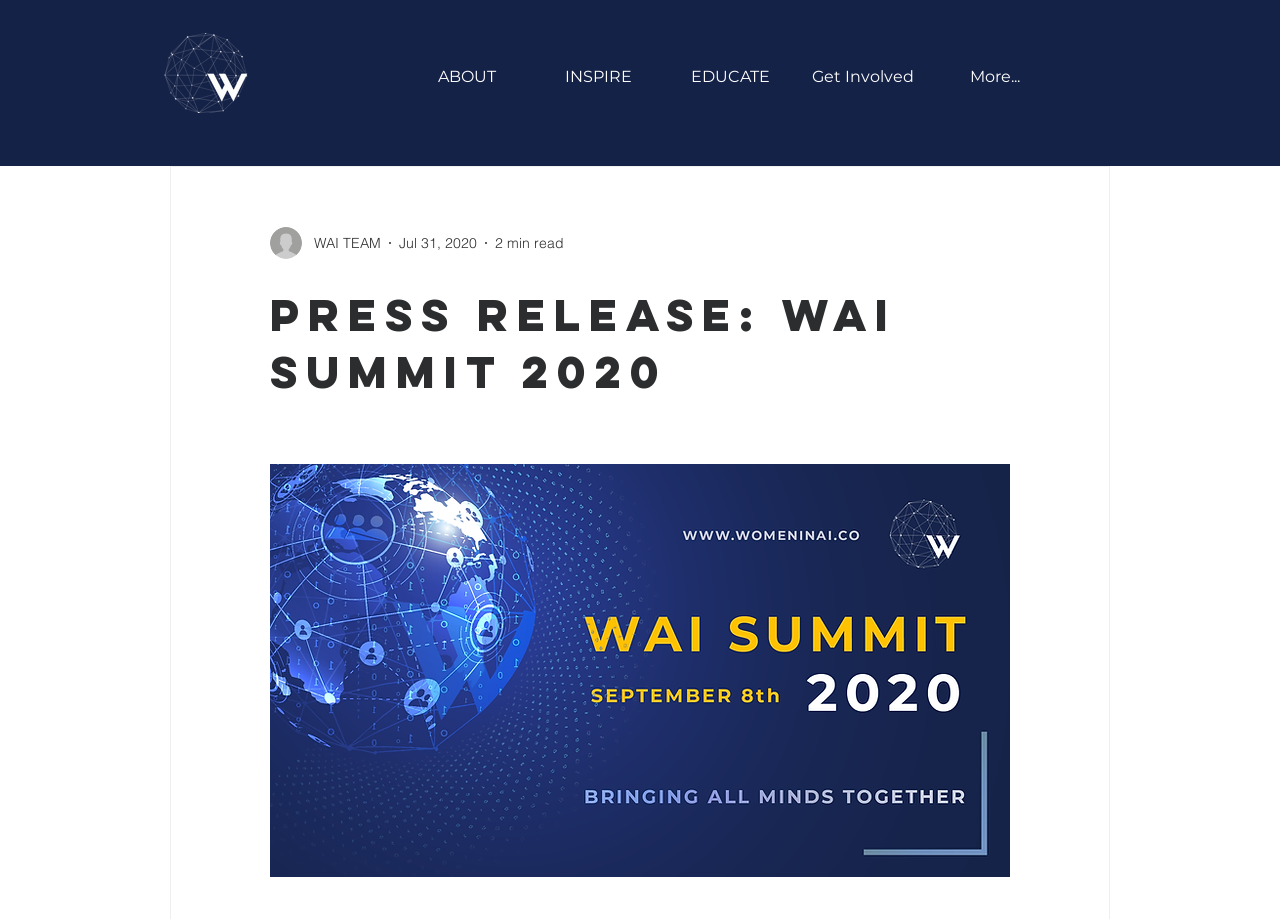What is the date mentioned in the article?
Examine the screenshot and reply with a single word or phrase.

Jul 31, 2020